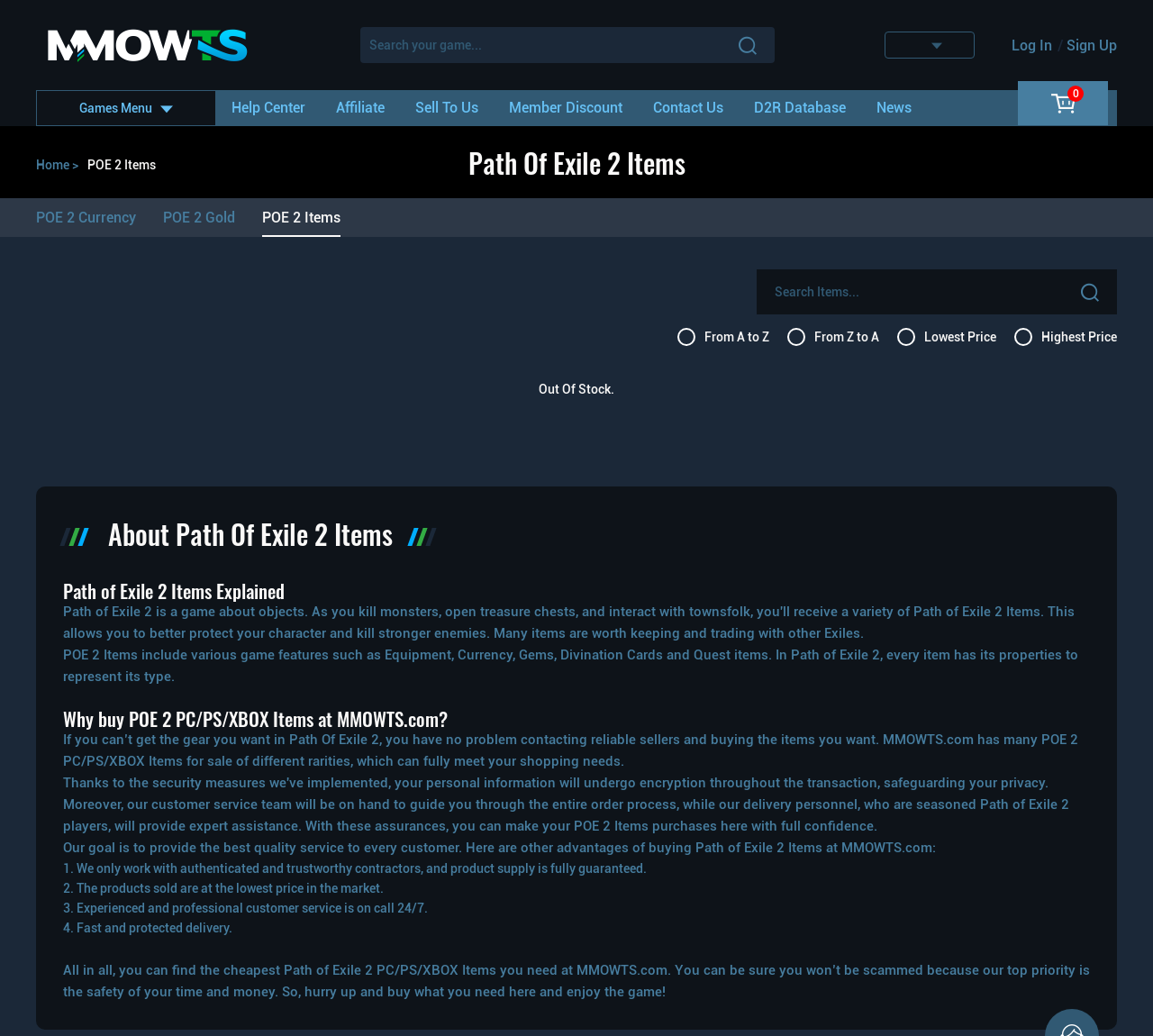Please provide a comprehensive answer to the question below using the information from the image: What is the status of some items?

According to the webpage's content, some items are out of stock, as indicated by the StaticText element with the label 'Out Of Stock'.